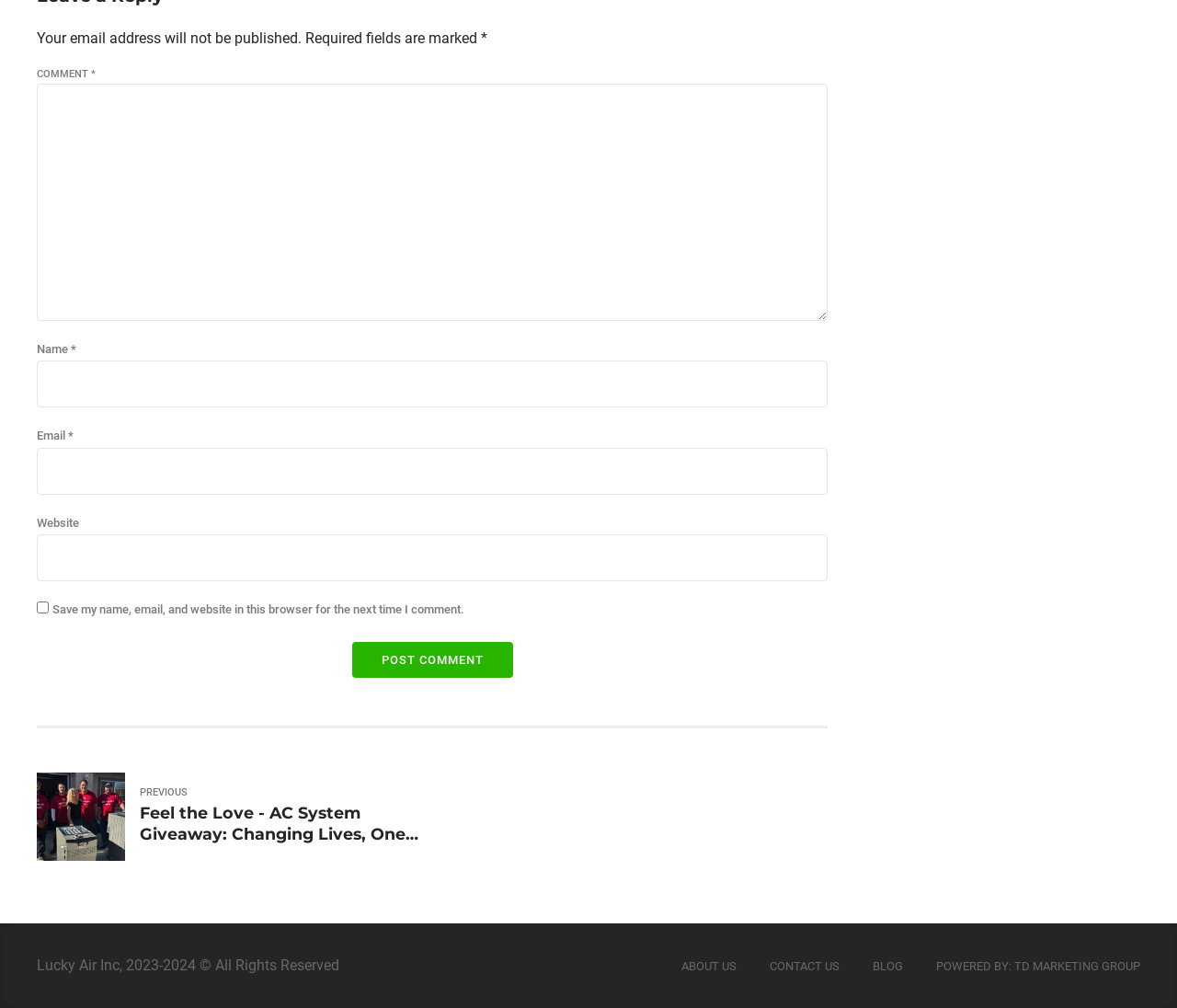Find the bounding box coordinates of the UI element according to this description: "Powered by: TD Marketing Group".

[0.795, 0.952, 0.969, 0.966]